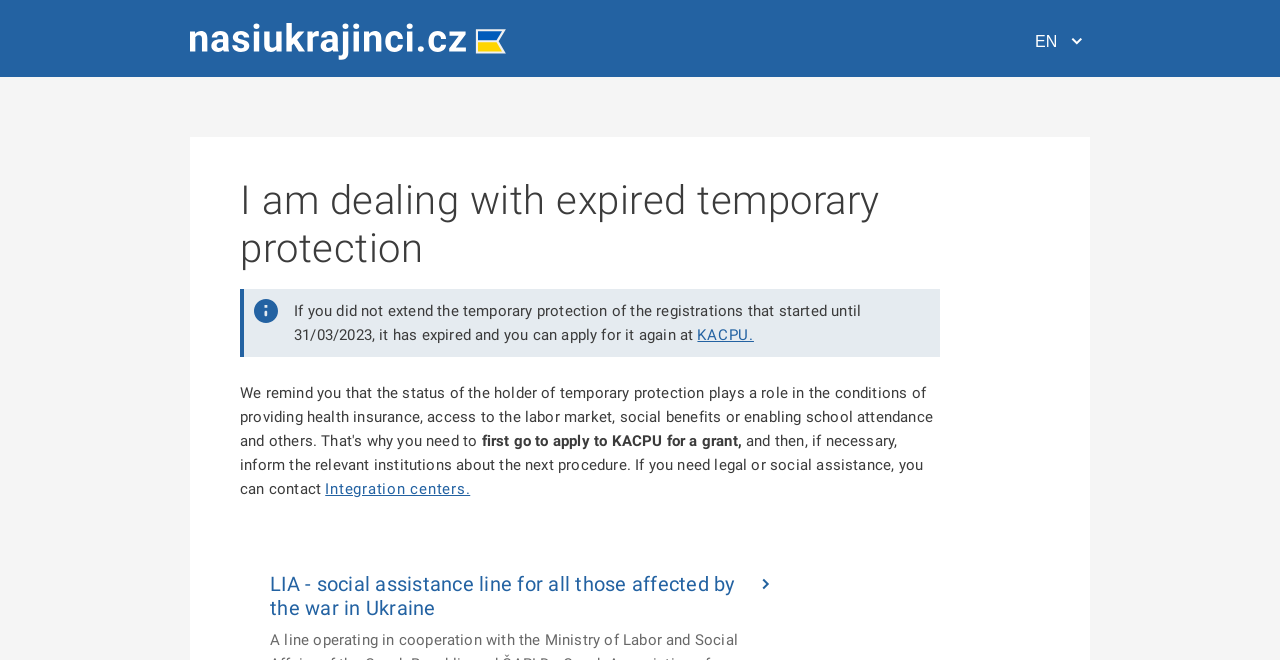What is LIA?
Please provide a comprehensive answer based on the contents of the image.

The webpage mentions LIA - social assistance line for all those affected by the war in Ukraine, indicating that LIA is a social assistance line.